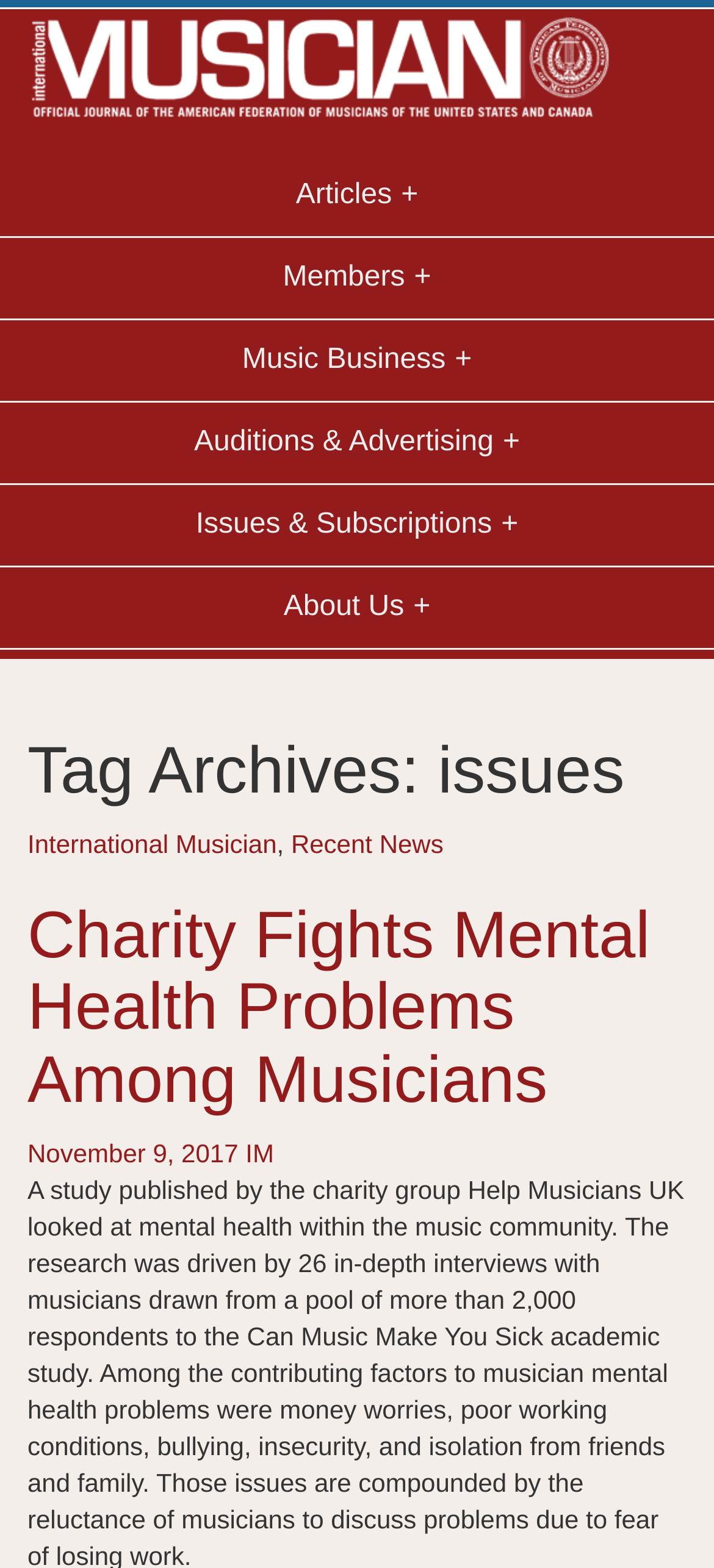Locate the bounding box coordinates of the element that should be clicked to fulfill the instruction: "read about Charity Fights Mental Health Problems Among Musicians".

[0.038, 0.573, 0.962, 0.712]